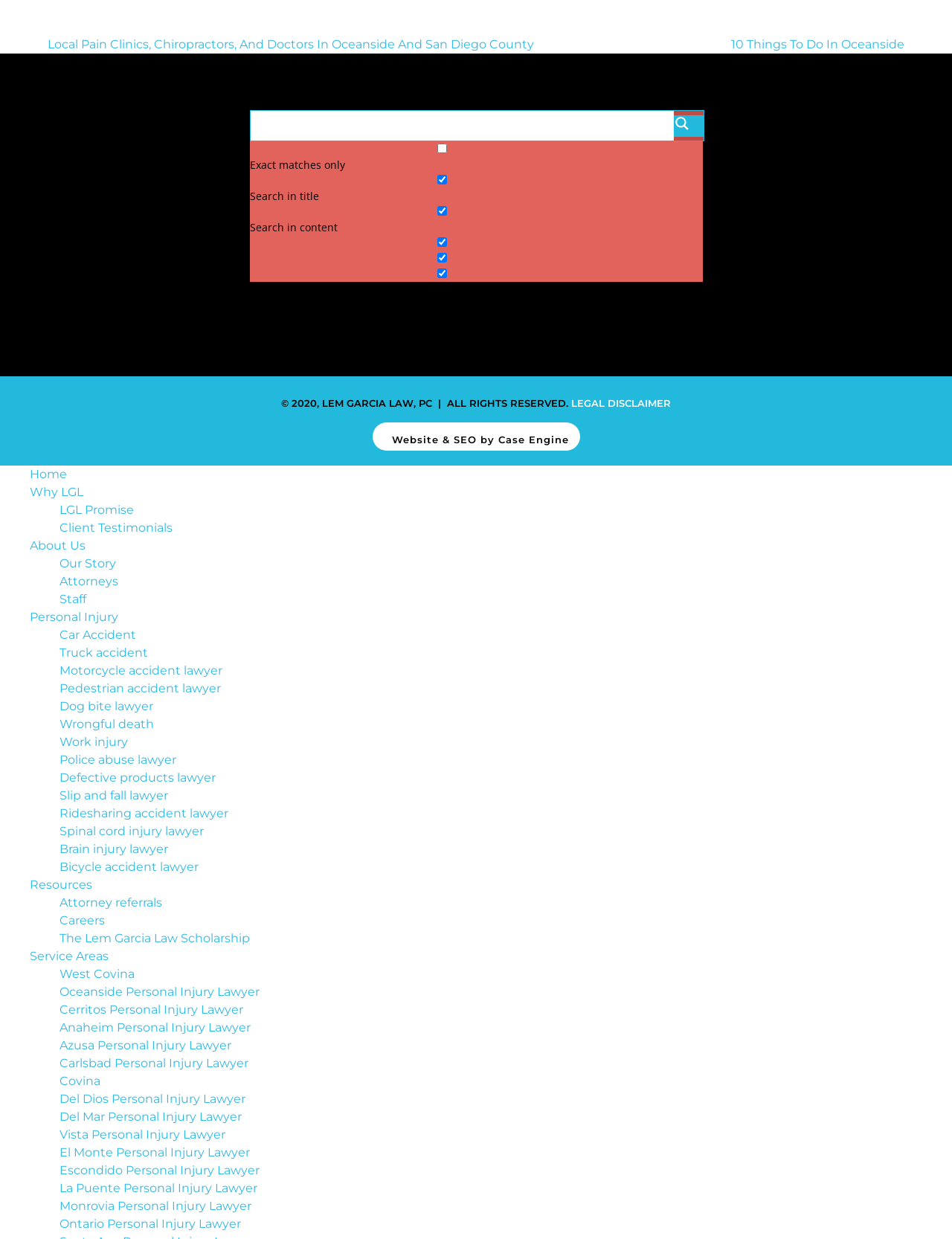Please find the bounding box coordinates of the element that must be clicked to perform the given instruction: "Check the box for exact matches only". The coordinates should be four float numbers from 0 to 1, i.e., [left, top, right, bottom].

[0.262, 0.116, 0.667, 0.124]